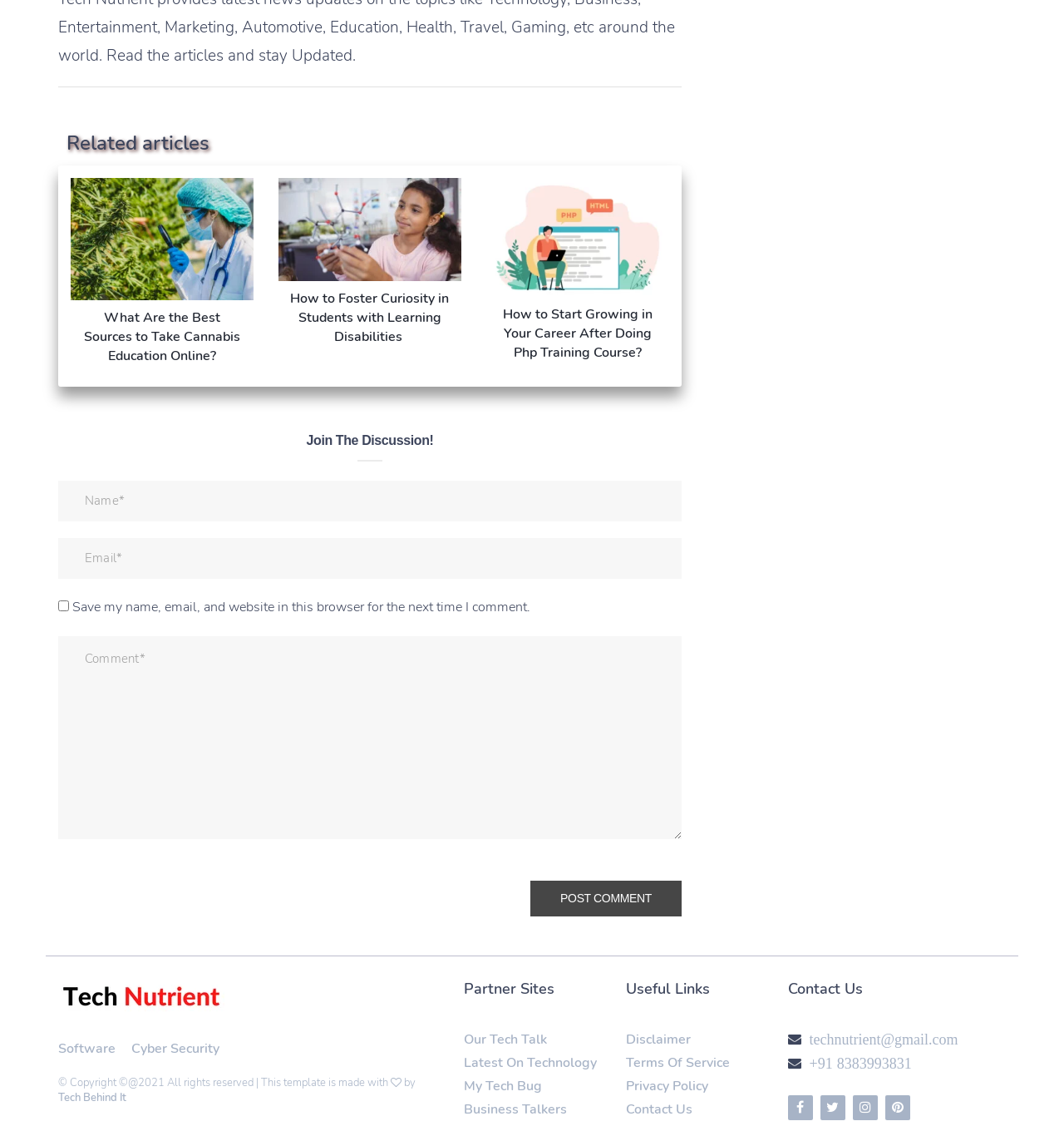What is the name of the website?
Answer the question with a single word or phrase derived from the image.

Tech Nutrient